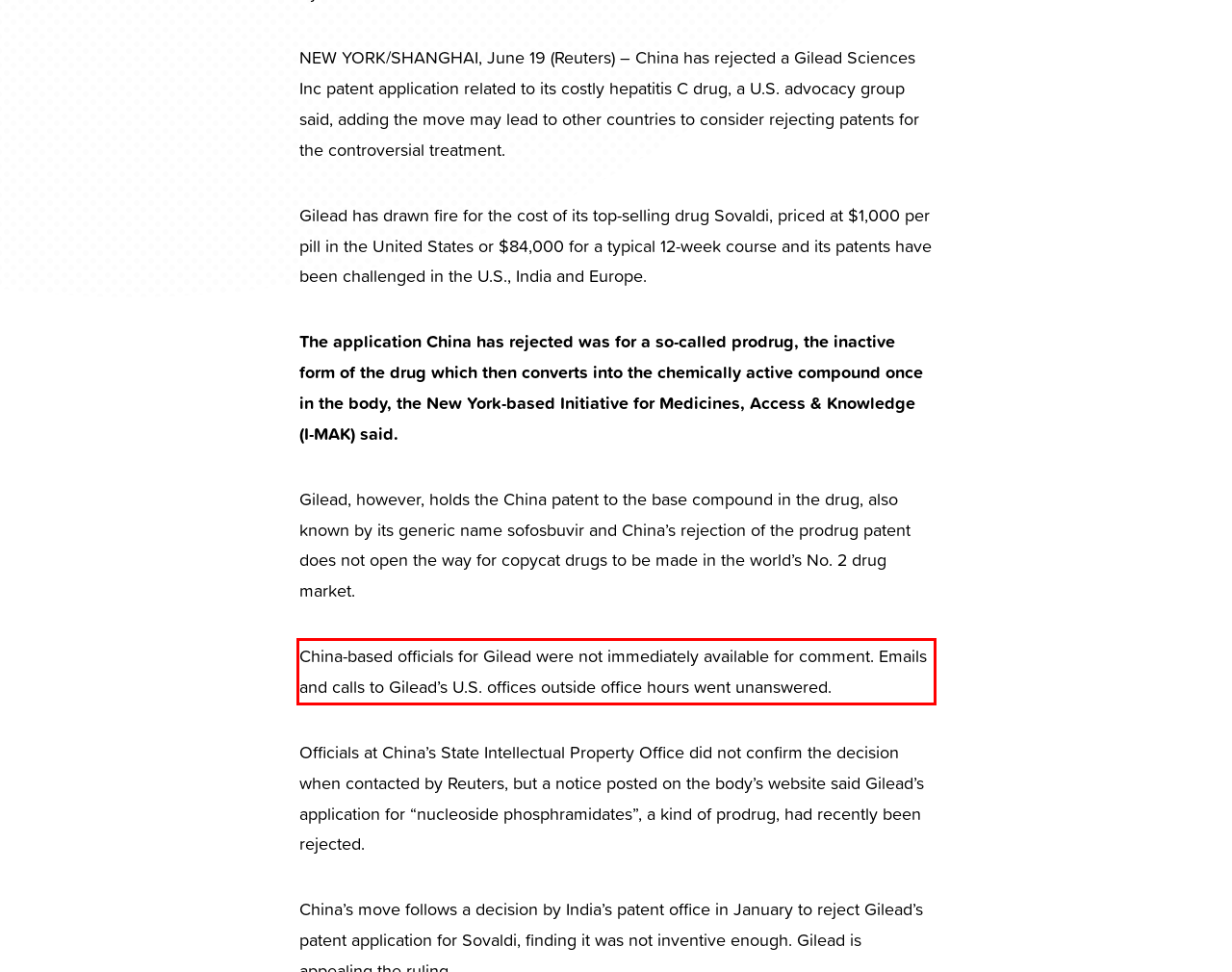Please perform OCR on the UI element surrounded by the red bounding box in the given webpage screenshot and extract its text content.

China-based officials for Gilead were not immediately available for comment. Emails and calls to Gilead’s U.S. offices outside office hours went unanswered.